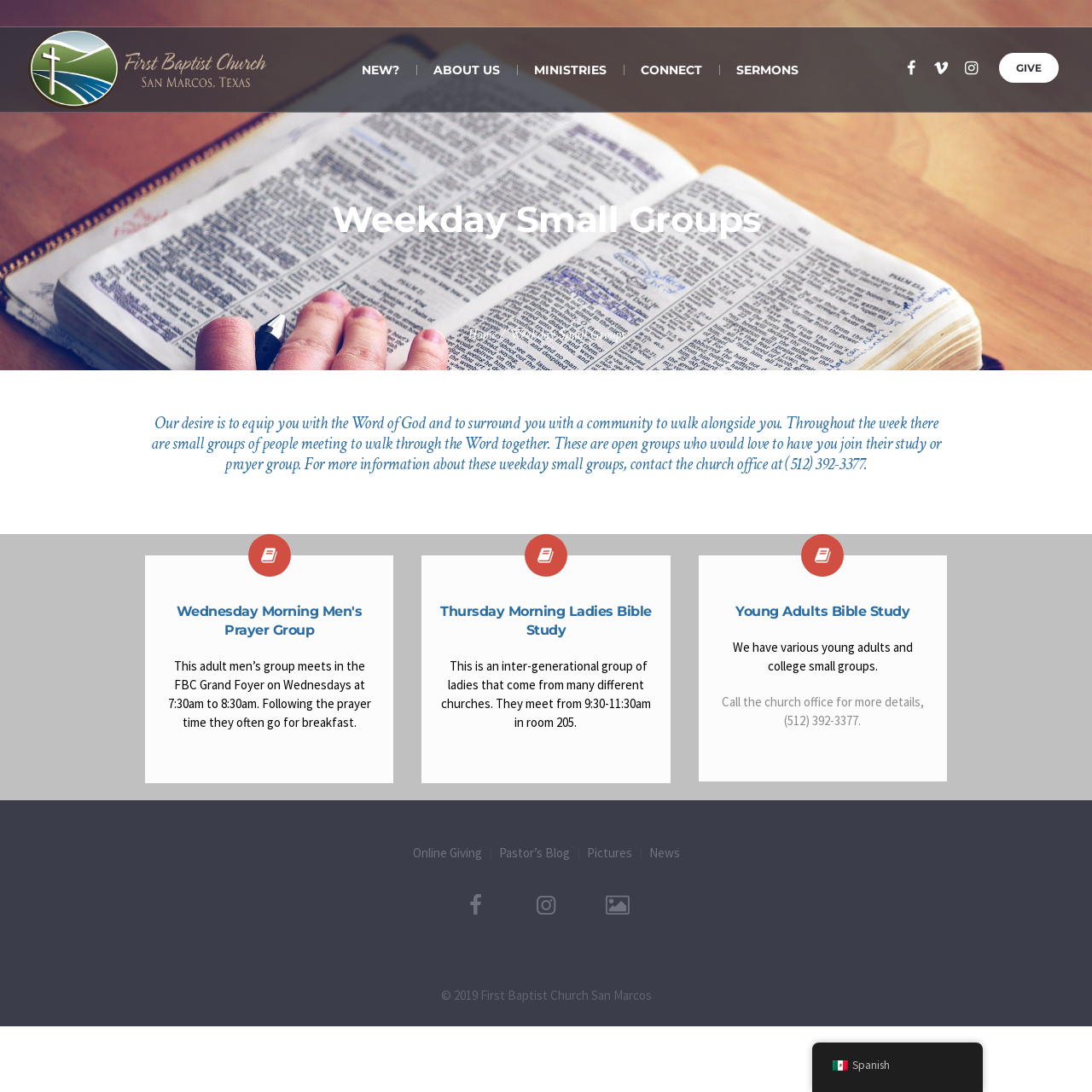Please specify the coordinates of the bounding box for the element that should be clicked to carry out this instruction: "Read about Wednesday Morning Men’s Prayer Group". The coordinates must be four float numbers between 0 and 1, formatted as [left, top, right, bottom].

[0.148, 0.552, 0.345, 0.586]